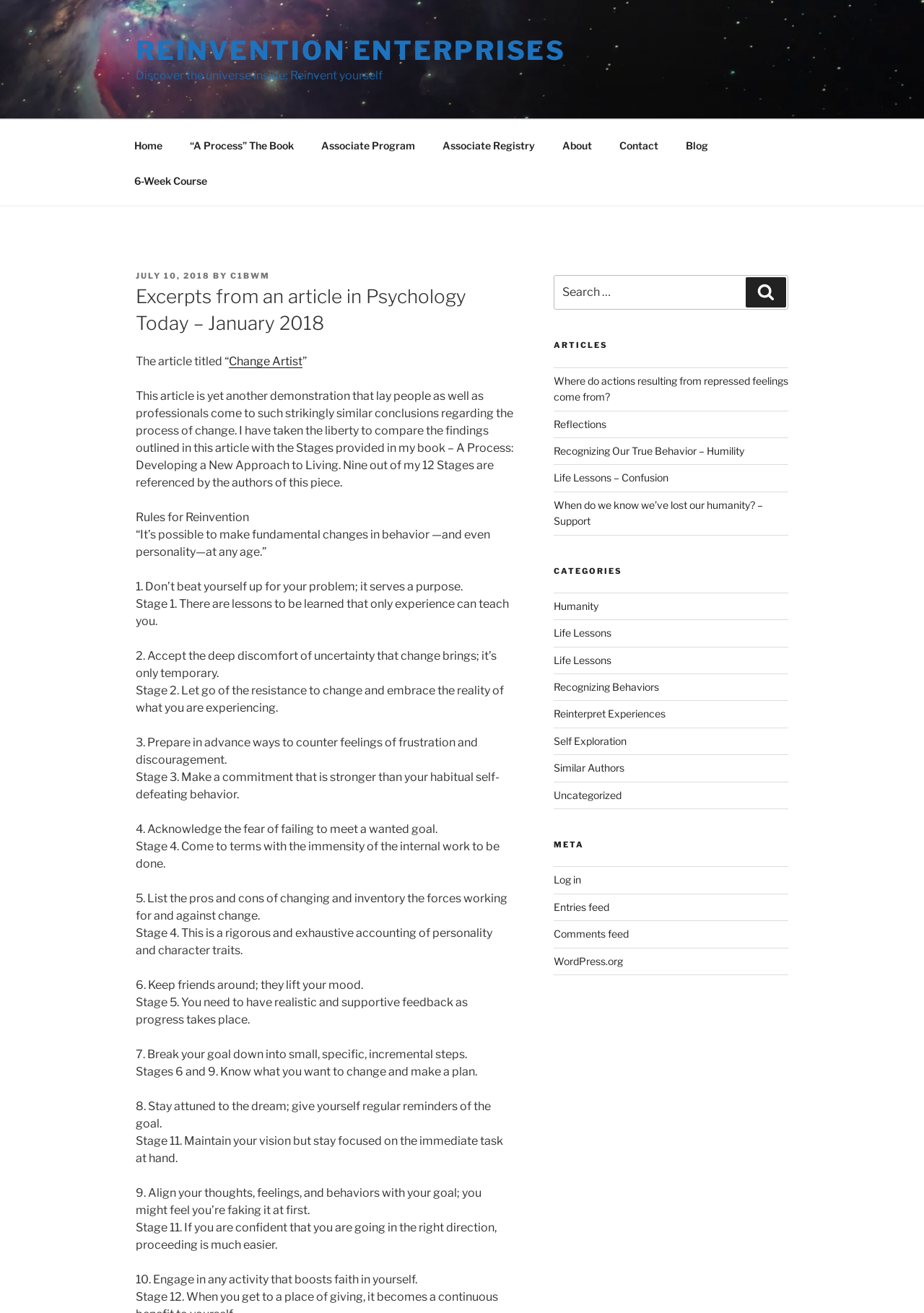Provide a comprehensive description of the webpage.

This webpage is an article titled "Change Artist" from Psychology Today, January 2018, on the Reinvention Enterprises website. At the top, there is a navigation menu with links to "Home", "A Process" The Book, "Associate Program", "Associate Registry", "About", "Contact", "Blog", and "6-Week Course". Below the navigation menu, there is a header section with a link to "REINVENTION ENTERPRISES" and a static text "Discover the universe inside; Reinvent yourself".

The main content of the article is divided into sections. The first section has a heading "Excerpts from an article in Psychology Today – January 2018" and a link to "Change Artist". The article discusses the process of change, comparing the findings outlined in the article with the Stages provided in the book "A Process: Developing a New Approach to Living". There are nine rules for reinvention listed, each with a corresponding stage from the book.

On the right side of the page, there is a complementary section with a search bar, a heading "ARTICLES", and a list of links to other articles. Below the articles list, there is a heading "CATEGORIES" with links to various categories such as "Humanity", "Life Lessons", and "Self Exploration". Further down, there is a heading "META" with links to "Log in", "Entries feed", "Comments feed", and "WordPress.org".

Overall, the webpage has a clean and organized layout, with a focus on the article content and easy navigation to other related articles and categories.